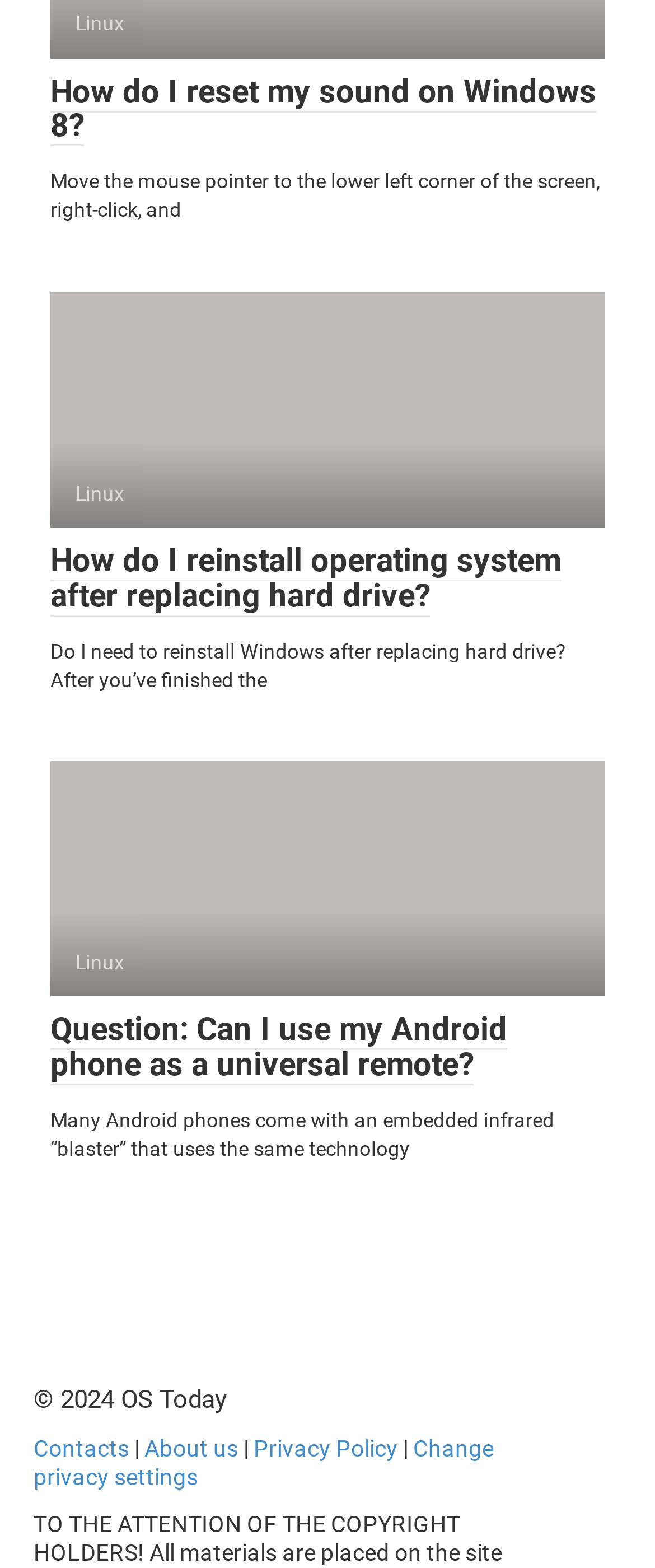Identify the bounding box for the described UI element. Provide the coordinates in (top-left x, top-left y, bottom-right x, bottom-right y) format with values ranging from 0 to 1: About us

[0.221, 0.915, 0.364, 0.932]